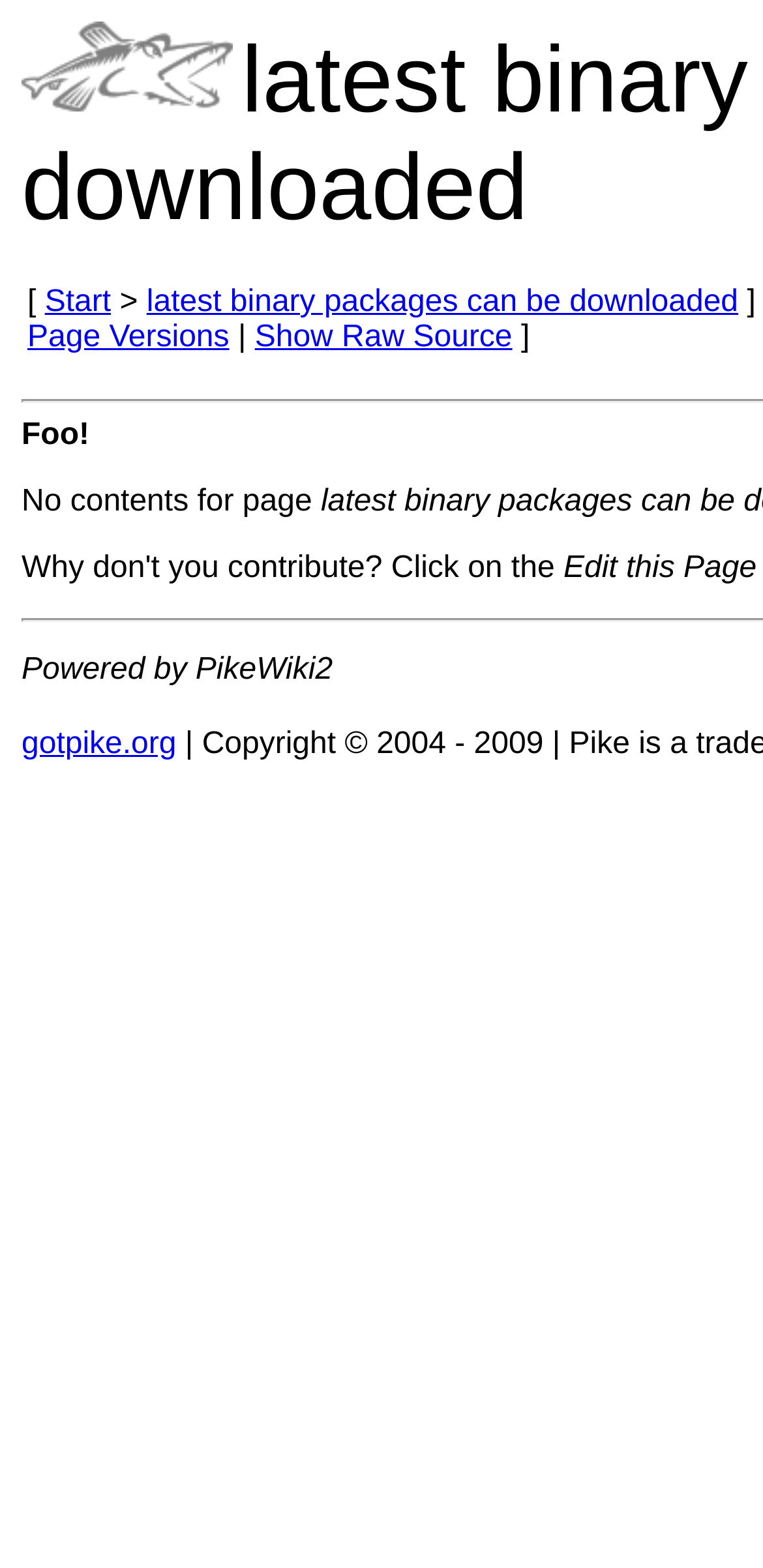What is the purpose of the 'Show Raw Source' link?
Please provide a full and detailed response to the question.

Based on the text of the link 'Show Raw Source', I infer that its purpose is to display the raw source of the page's content.